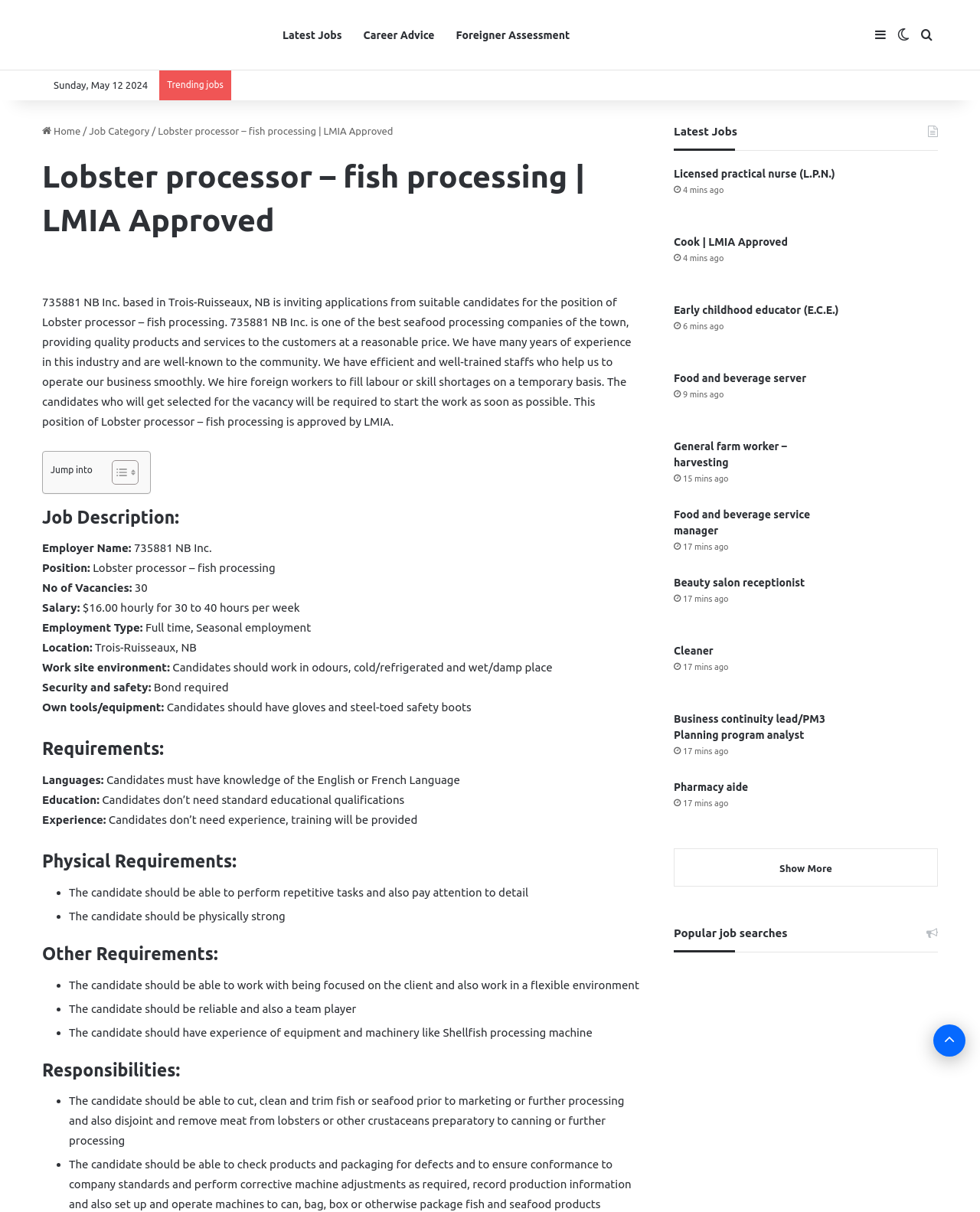Detail the various sections and features of the webpage.

This webpage is a job posting for a Lobster processor - fish processing position at 735881 NB Inc. in Trois-Ruisseaux, NB. The page is divided into two main sections: the job description and the sidebar.

At the top of the page, there is a primary navigation menu with links to "Latest Jobs", "Career Advice", "Foreigner Assessment", and other options. Below this, there is a secondary navigation menu with a "Trending jobs" section and a breadcrumb trail showing the job category and job title.

The job description section takes up most of the page and is divided into several subsections. The first subsection provides an overview of the job, including the employer's name, position, and salary. The next subsections detail the job description, requirements, physical requirements, and other requirements. The job description includes tasks such as cutting, cleaning, and trimming fish or seafood, and operating machines to can, bag, or box products.

The sidebar, located on the right side of the page, displays a list of "Latest Jobs" with links to other job postings, including "Licensed practical nurse (L.P.N.)", "Cook | LMIA Approved", and "Early childhood educator (E.C.E.)". Each job posting includes a timestamp indicating when it was posted.

There are several images on the page, including icons for toggling the table of content and an image with the text "LMIA Jobs".